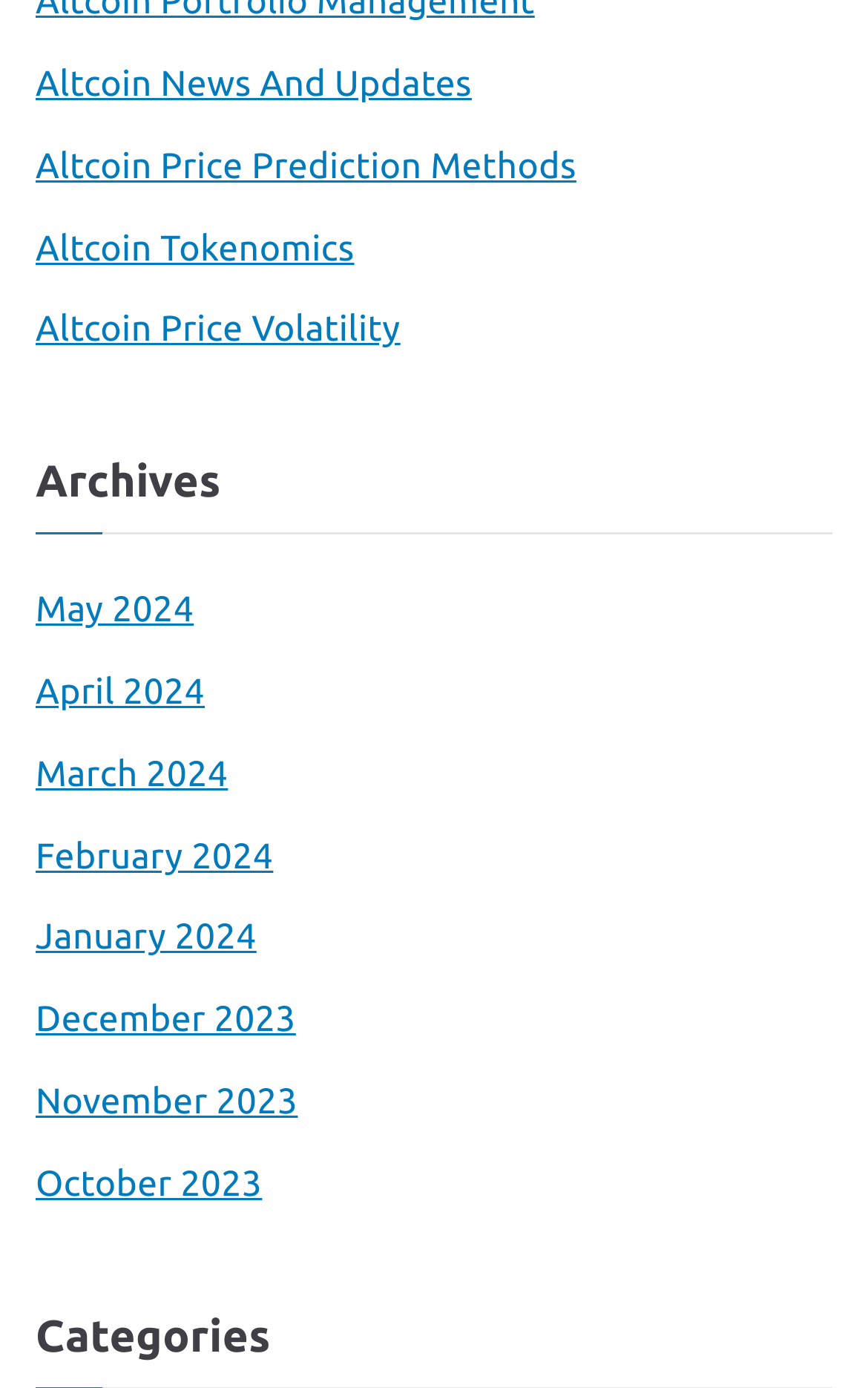What is the latest month listed under Archives?
From the screenshot, provide a brief answer in one word or phrase.

May 2024